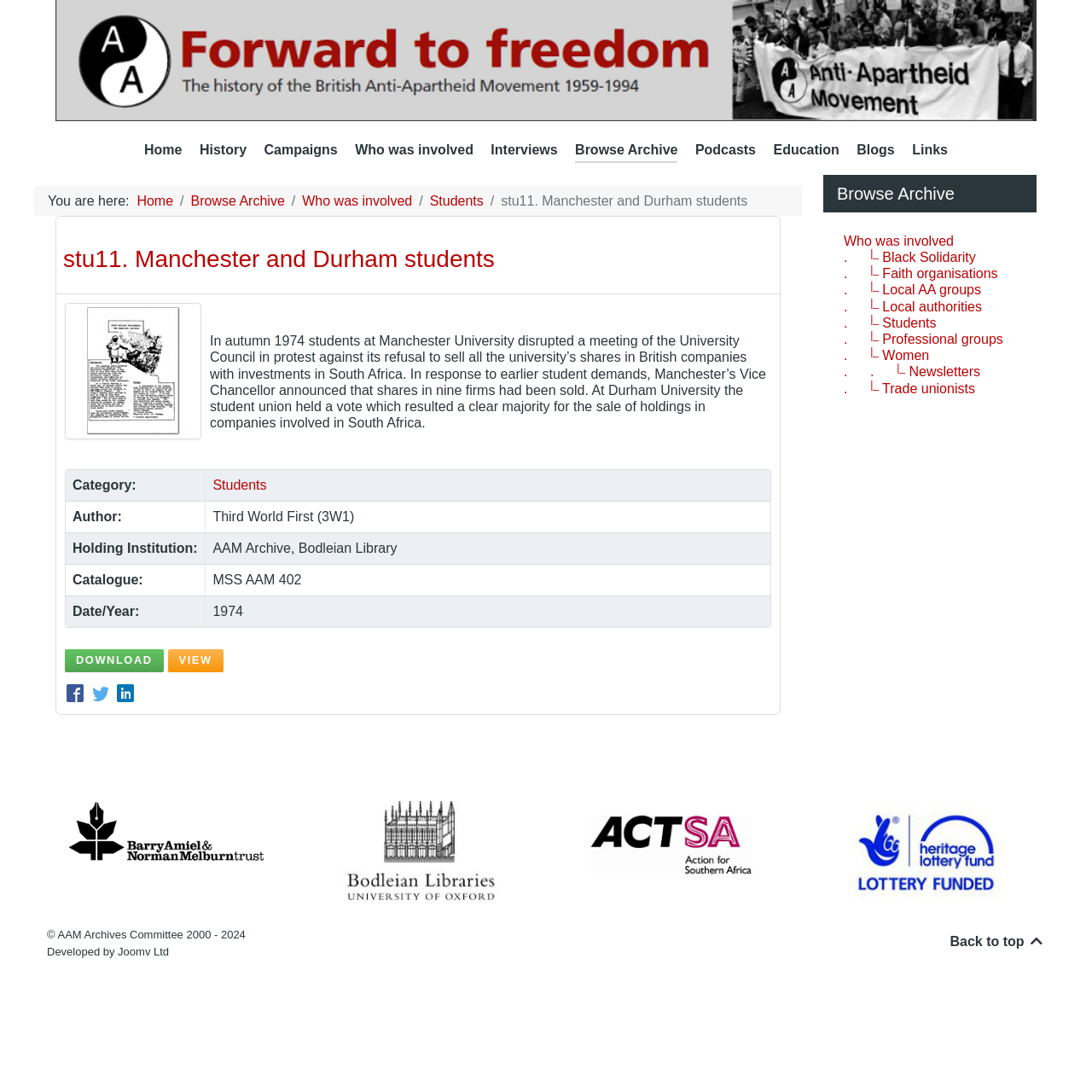Please identify the bounding box coordinates of the clickable region that I should interact with to perform the following instruction: "Click on 'Home'". The coordinates should be expressed as four float numbers between 0 and 1, i.e., [left, top, right, bottom].

[0.132, 0.127, 0.167, 0.15]